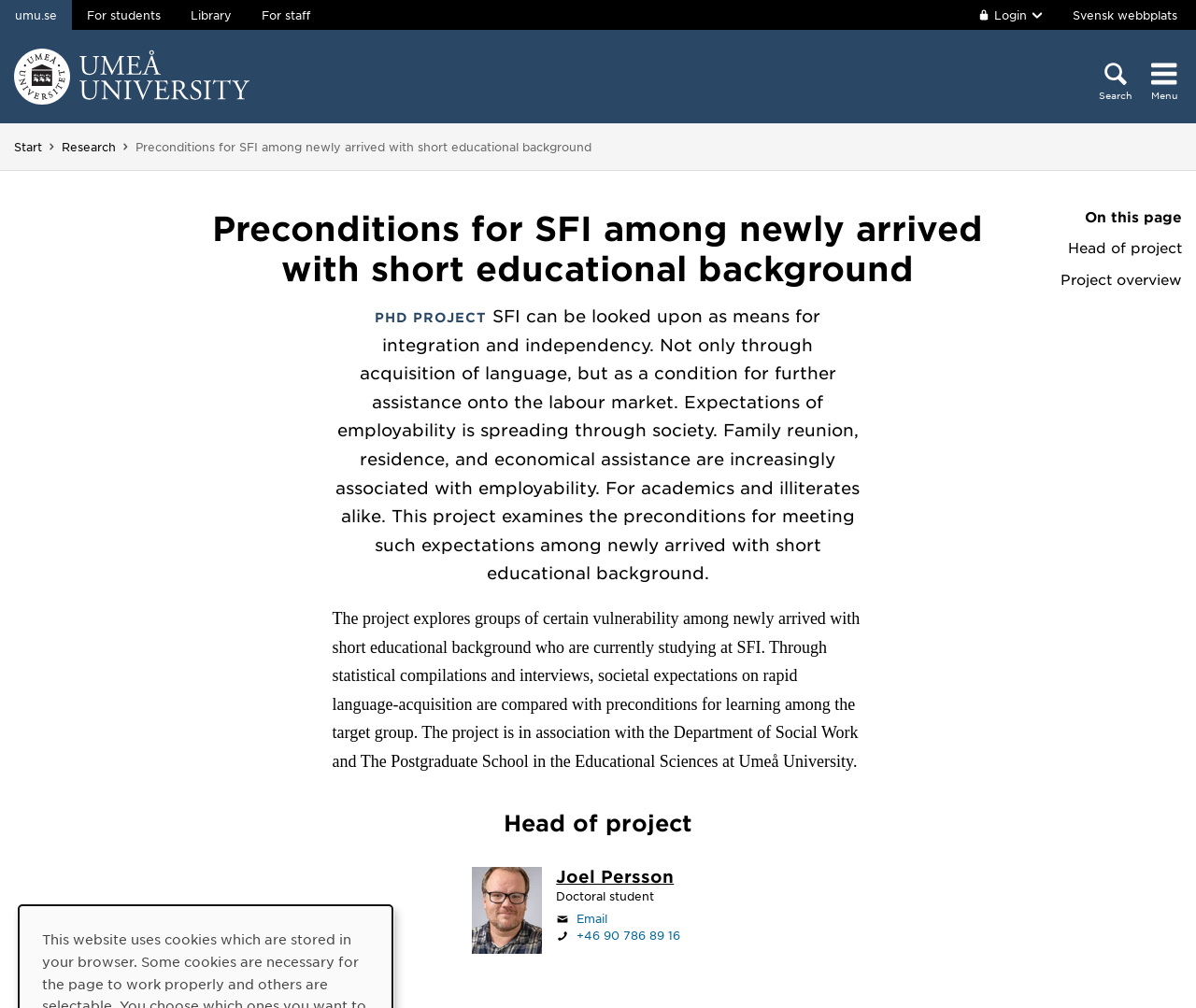Identify the bounding box coordinates of the specific part of the webpage to click to complete this instruction: "Visit the 'Library' page".

[0.147, 0.0, 0.206, 0.03]